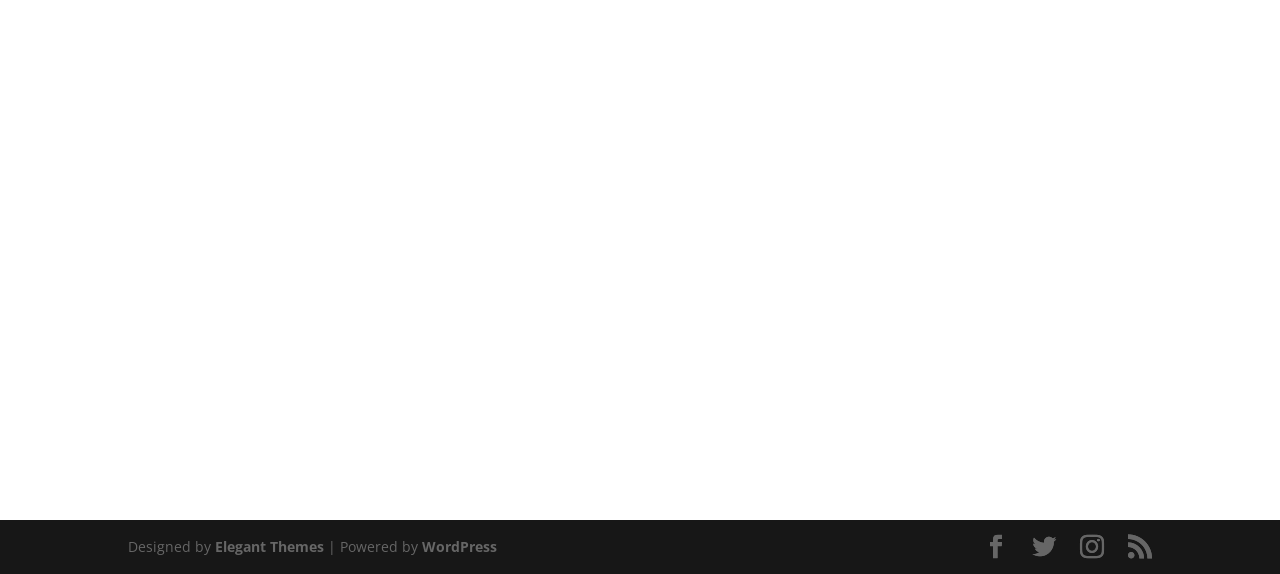Provide the bounding box coordinates of the UI element that matches the description: "Elegant Themes".

[0.168, 0.935, 0.253, 0.969]